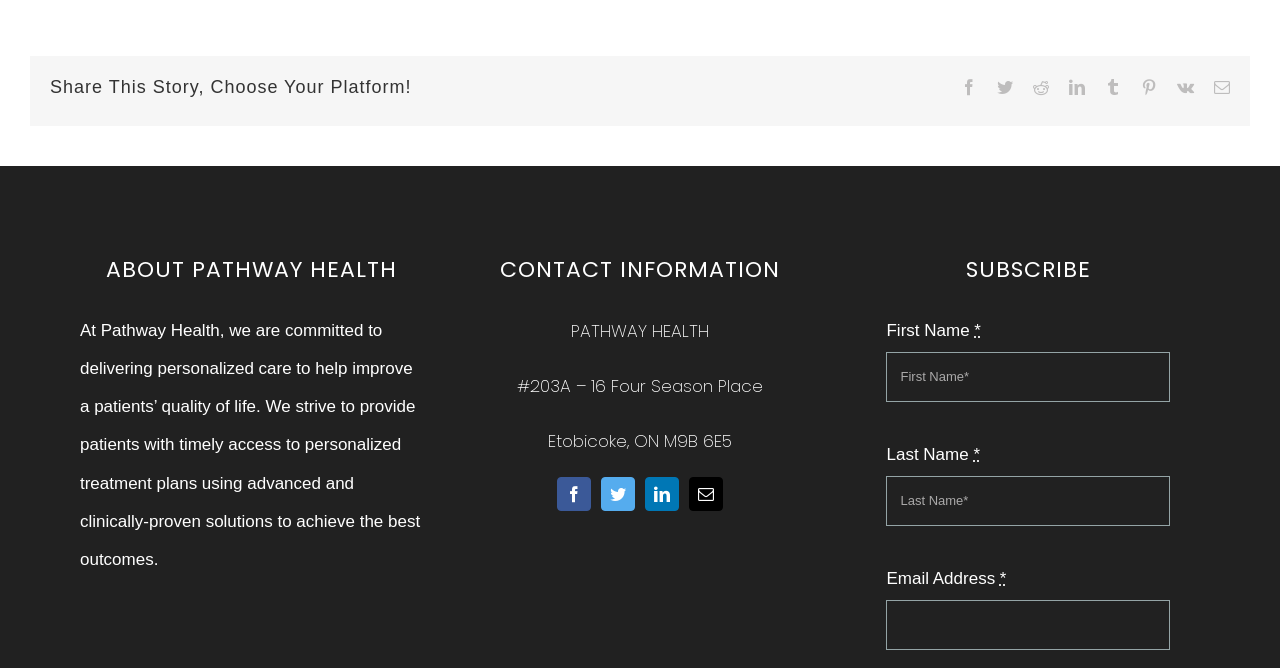Using the webpage screenshot, find the UI element described by parent_node: Email Address * name="email_address". Provide the bounding box coordinates in the format (top-left x, top-left y, bottom-right x, bottom-right y), ensuring all values are floating point numbers between 0 and 1.

[0.693, 0.898, 0.914, 0.973]